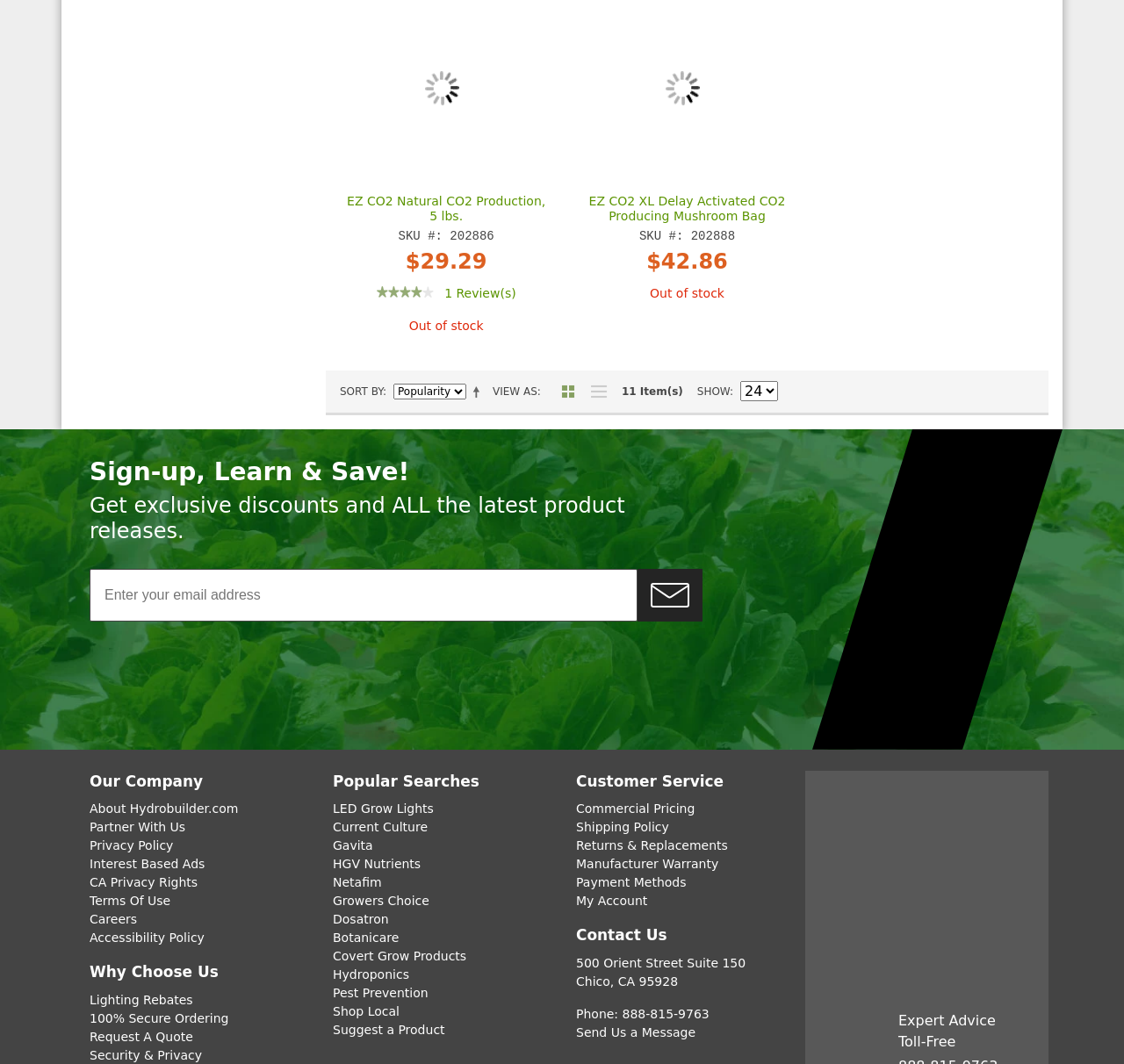Please identify the bounding box coordinates of the element on the webpage that should be clicked to follow this instruction: "Learn about our company". The bounding box coordinates should be given as four float numbers between 0 and 1, formatted as [left, top, right, bottom].

[0.08, 0.726, 0.181, 0.742]